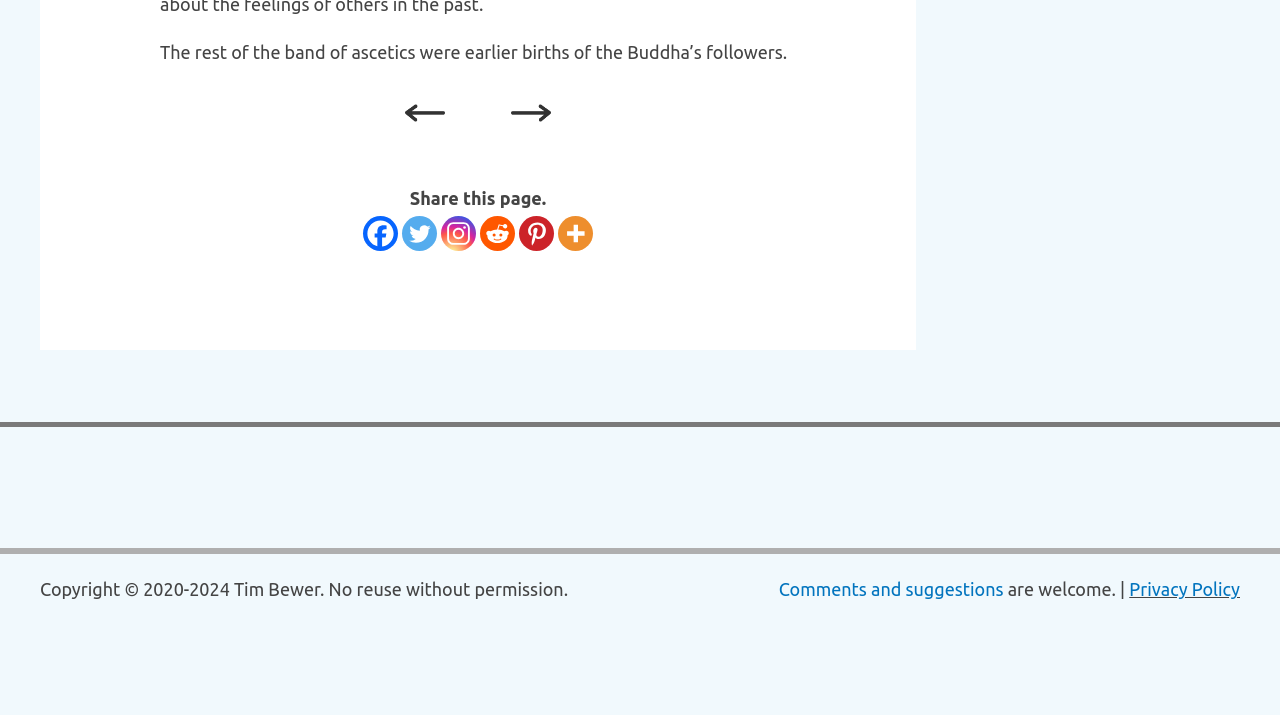What is the purpose of the 'More' link?
Please provide a single word or phrase based on the screenshot.

To access additional sharing options